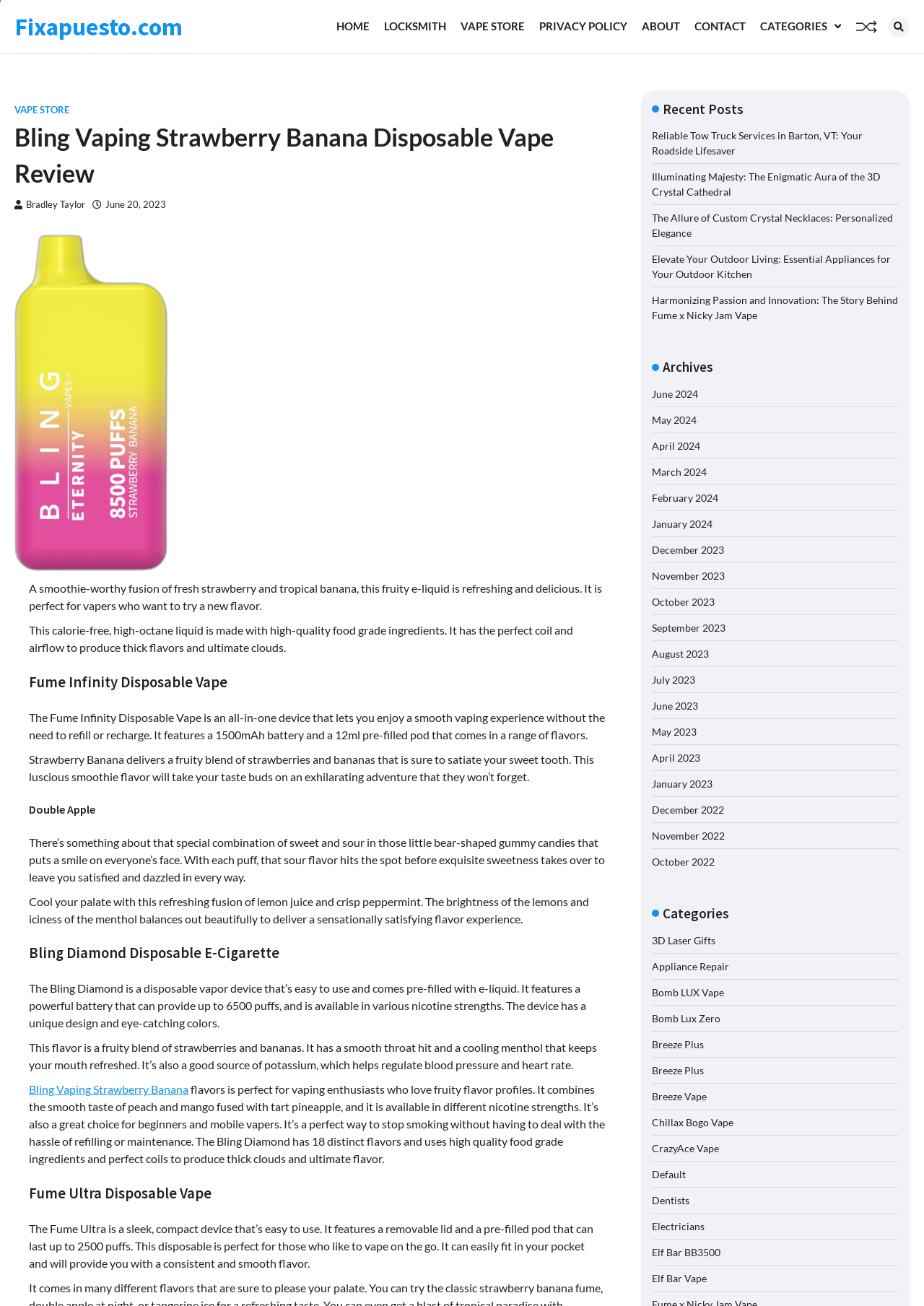Please identify the bounding box coordinates of the element's region that I should click in order to complete the following instruction: "View the archives of June 2023". The bounding box coordinates consist of four float numbers between 0 and 1, i.e., [left, top, right, bottom].

[0.705, 0.536, 0.755, 0.545]